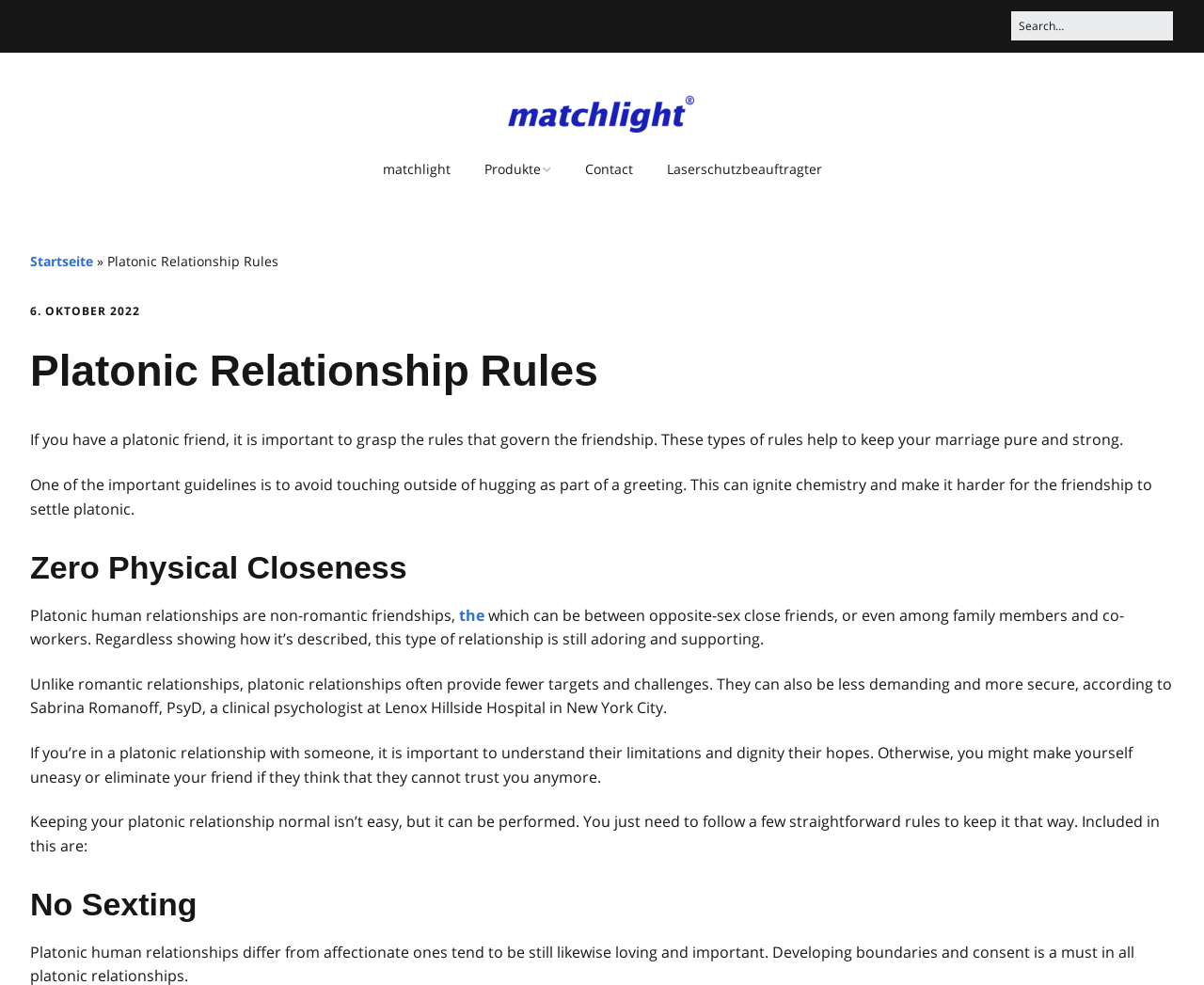What is the importance of rules in platonic friendships?
Based on the image content, provide your answer in one word or a short phrase.

Keep marriage pure and strong